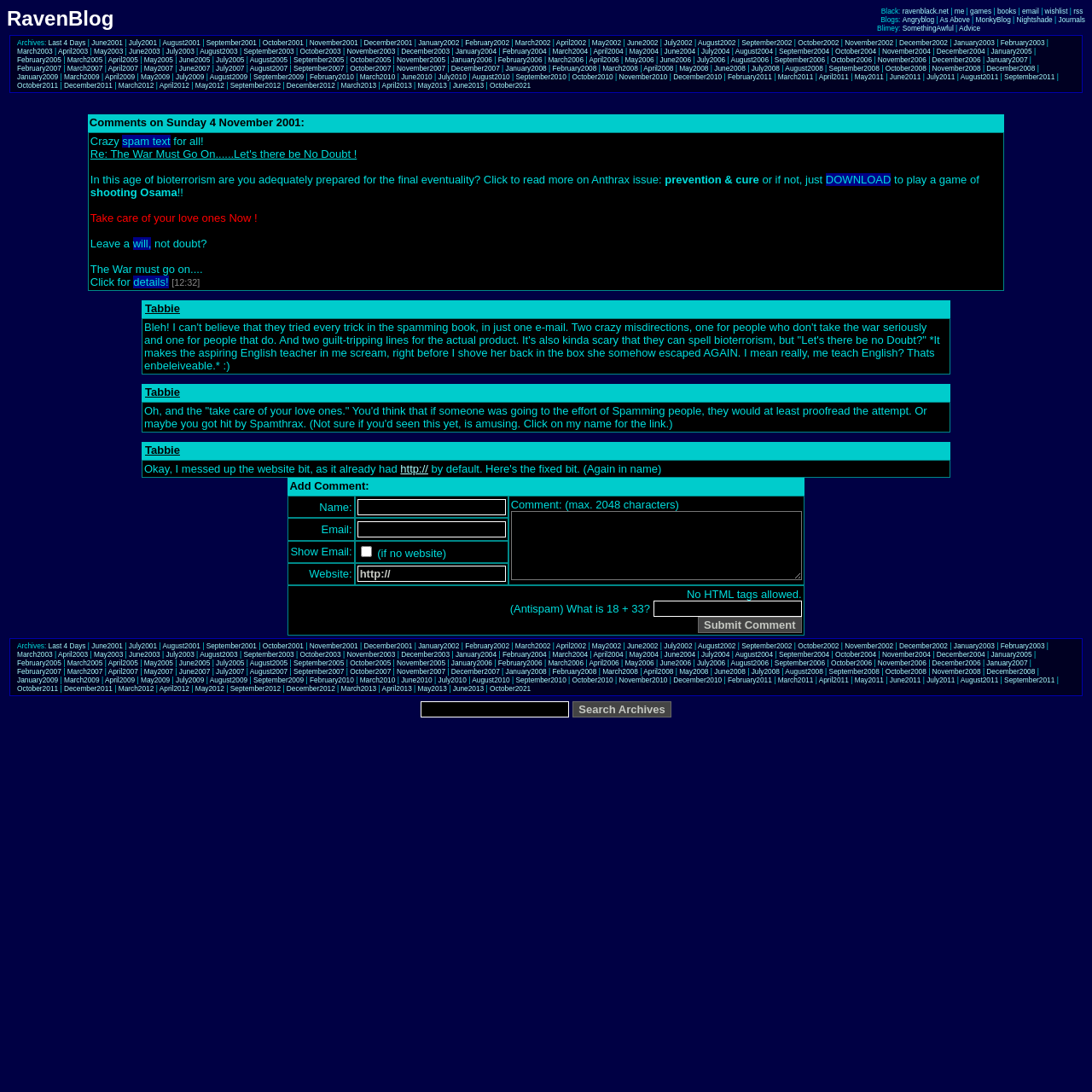Pinpoint the bounding box coordinates of the area that must be clicked to complete this instruction: "visit ravenblack.net".

[0.826, 0.006, 0.869, 0.014]